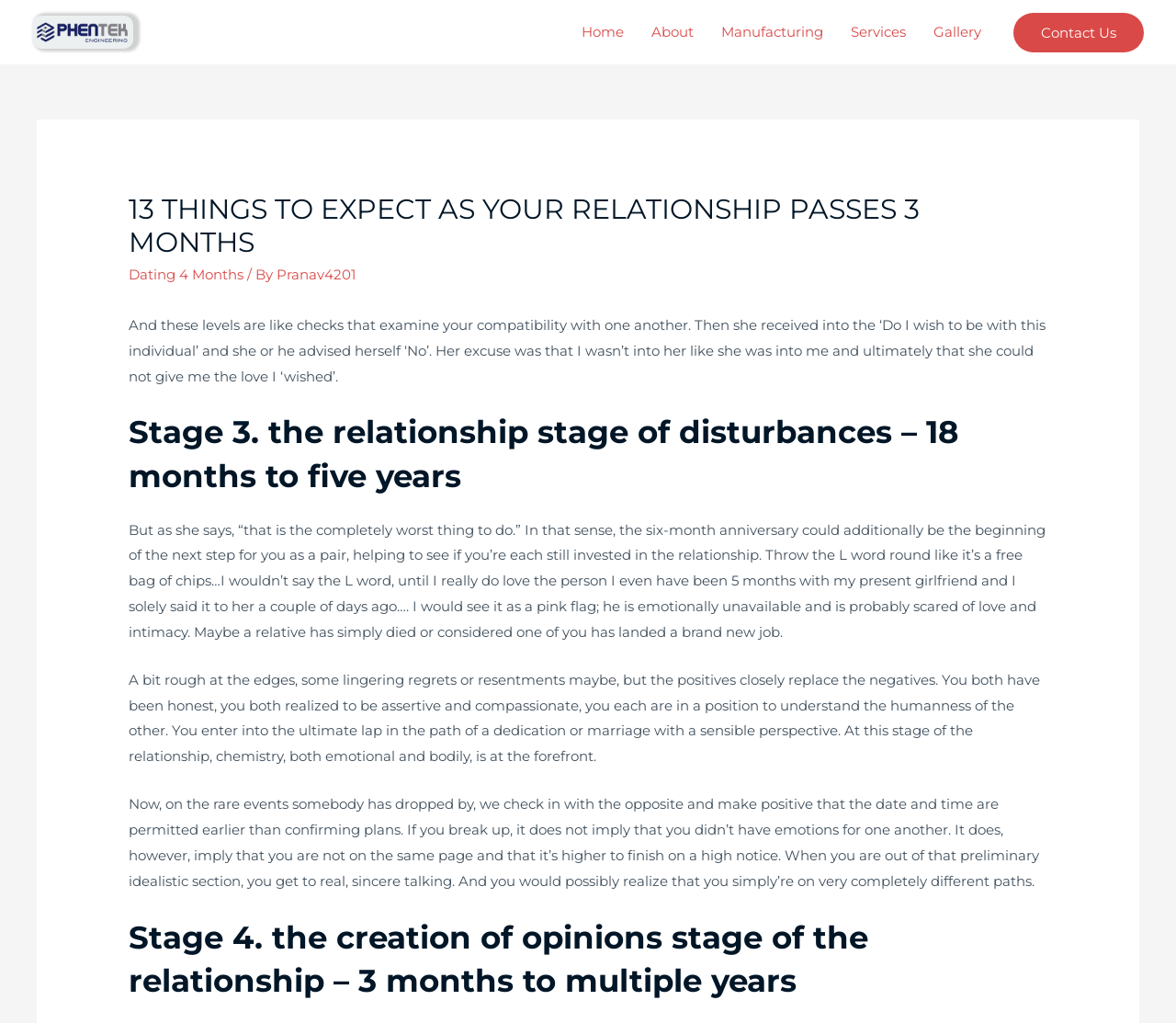Determine the main headline of the webpage and provide its text.

13 THINGS TO EXPECT AS YOUR RELATIONSHIP PASSES 3 MONTHS